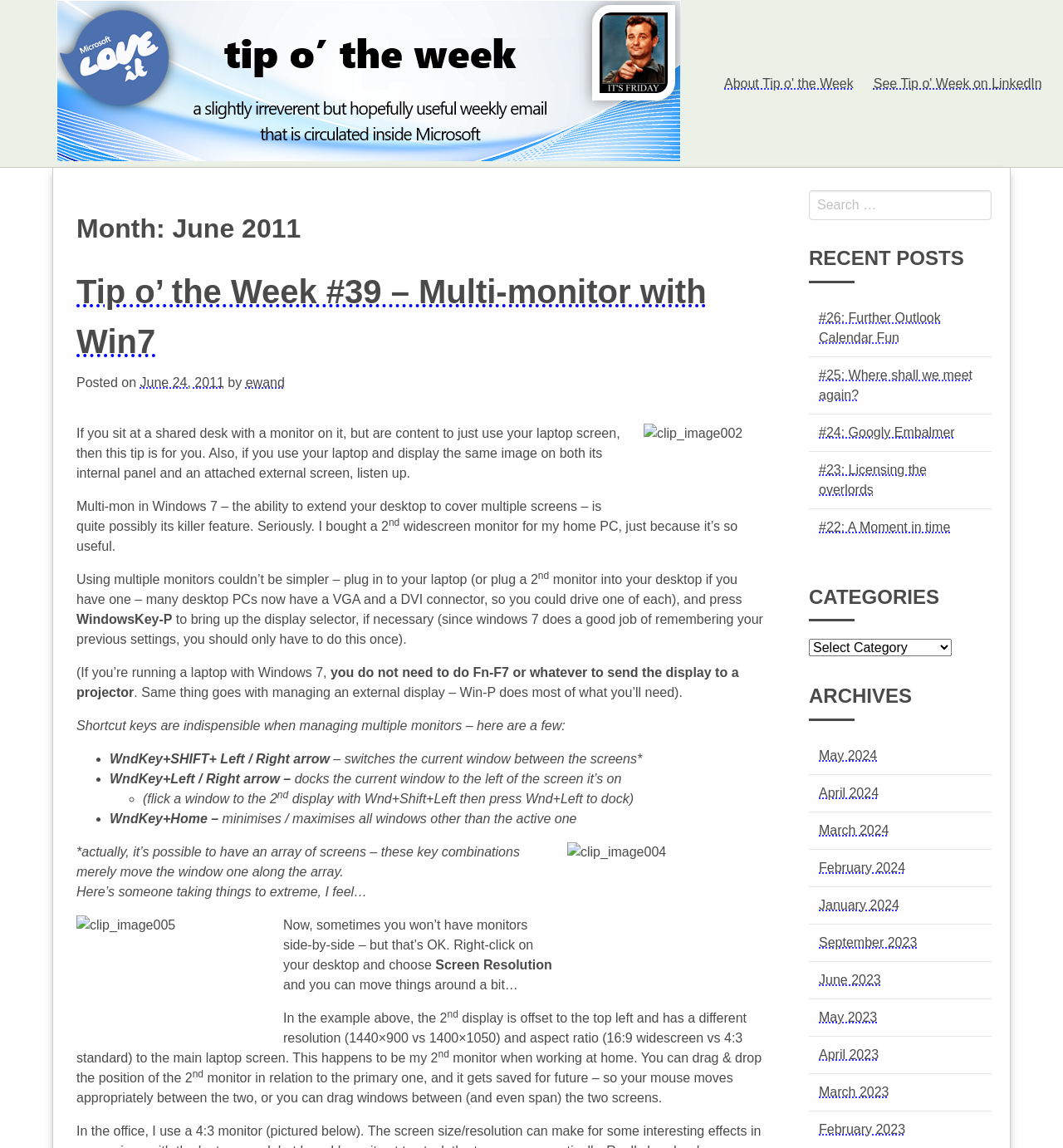Locate the bounding box coordinates of the element that should be clicked to execute the following instruction: "Search for something".

[0.761, 0.166, 0.933, 0.192]